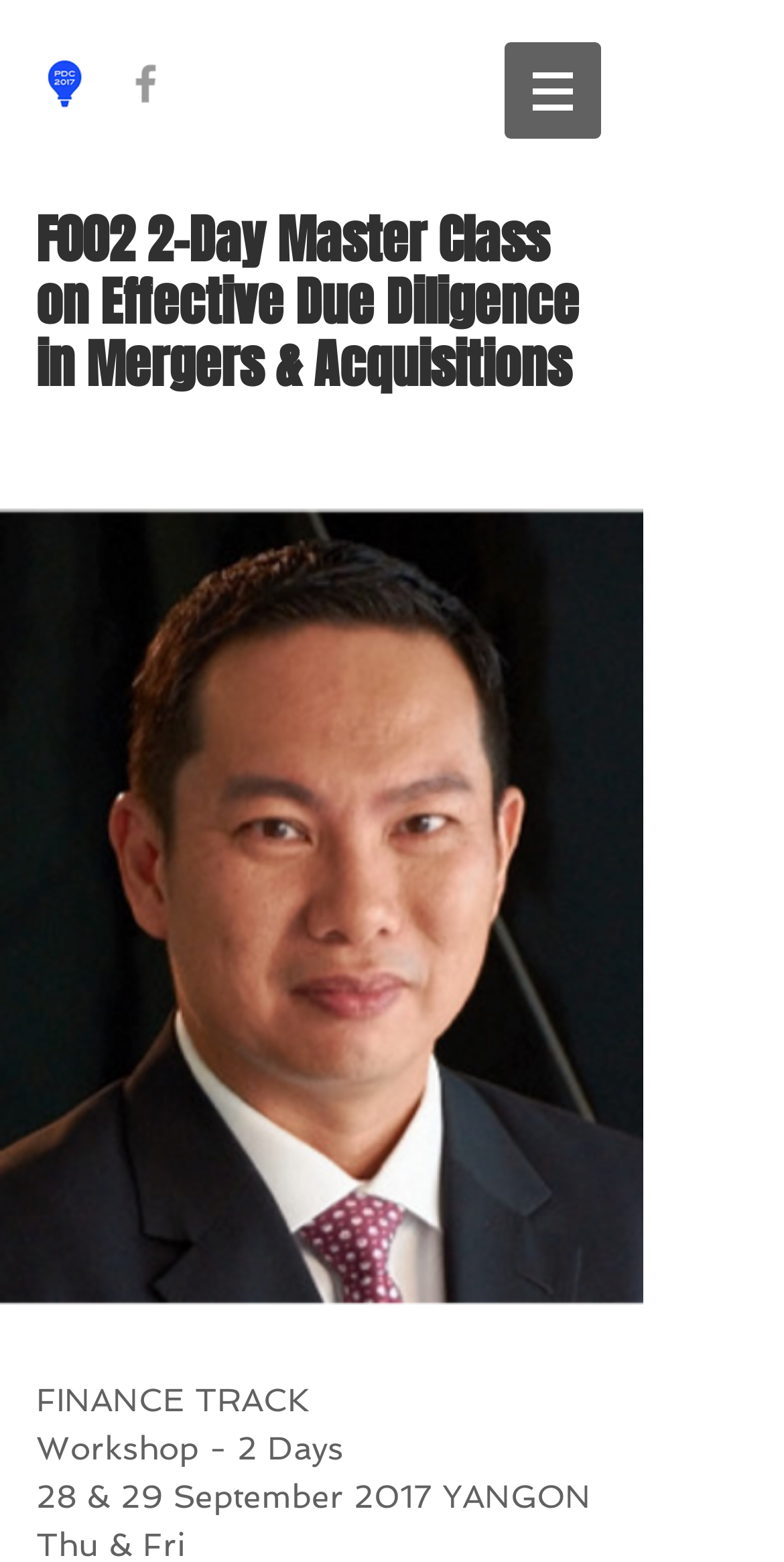Identify and provide the main heading of the webpage.

F002 2-Day Master Class on Effective Due Diligence in Mergers & Acquisitions